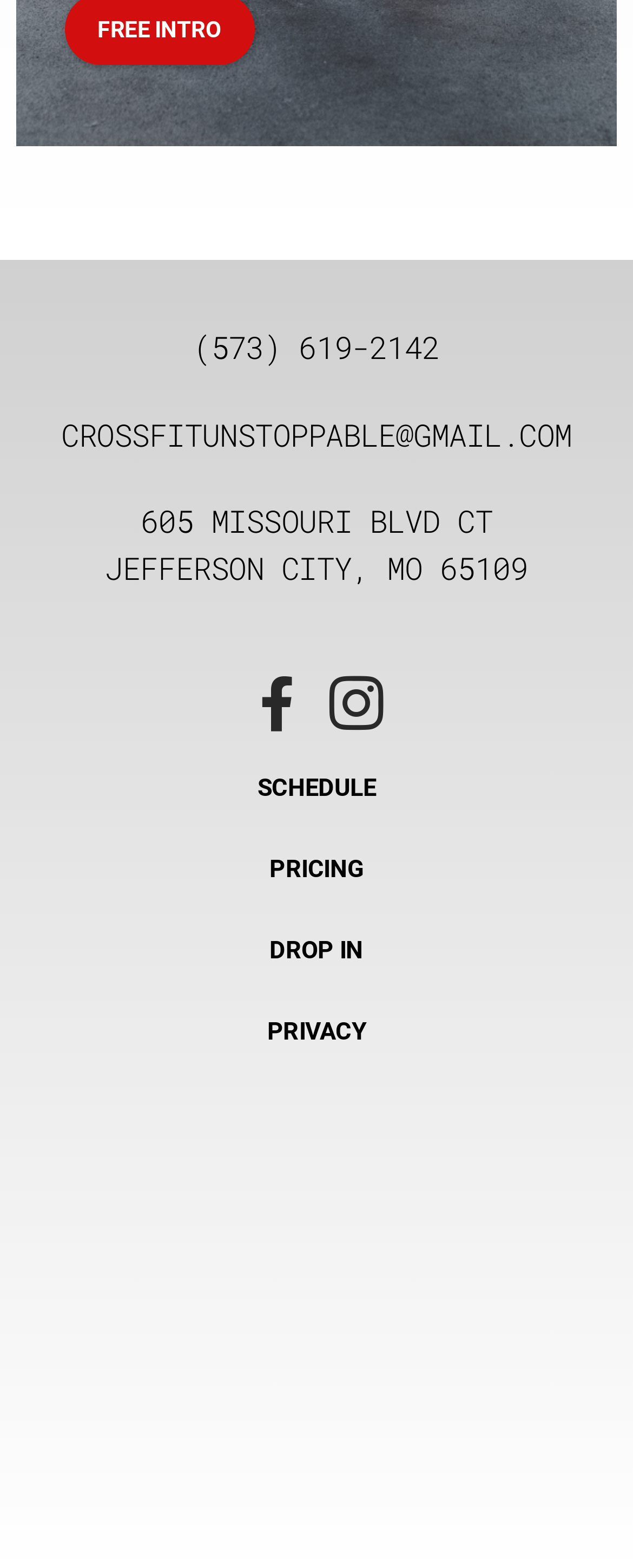How many social media links are there?
Using the image as a reference, give an elaborate response to the question.

There are two social media links, one for Facebook and one for Instagram, which can be found at the top of the webpage.